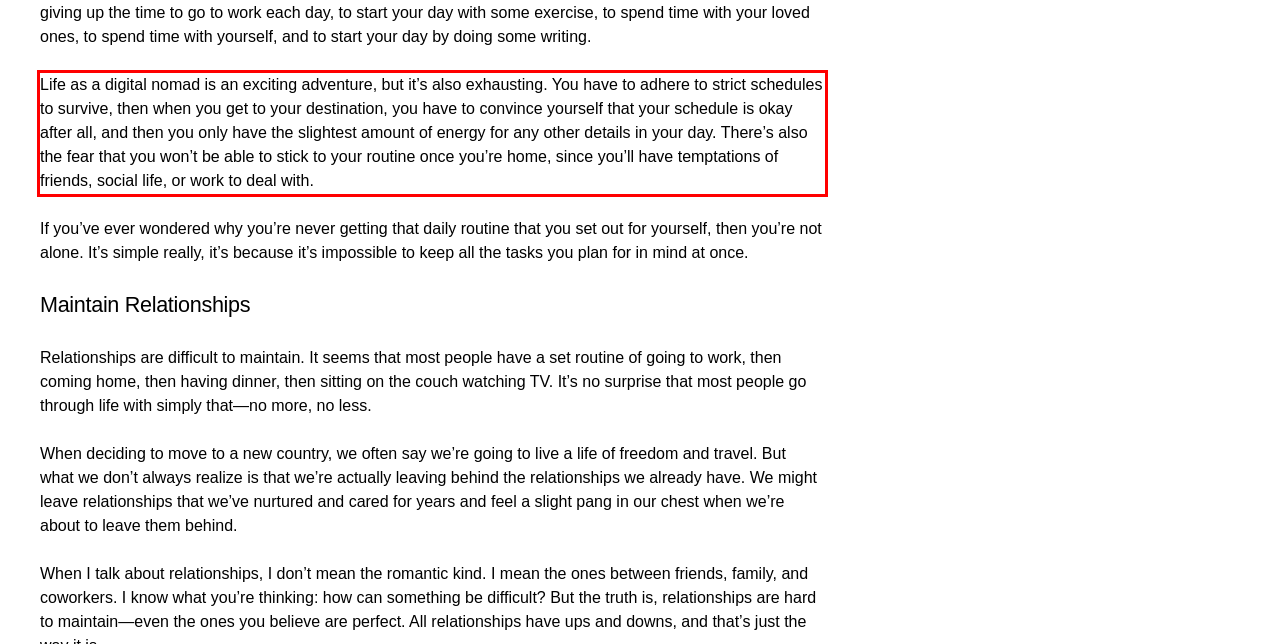Please recognize and transcribe the text located inside the red bounding box in the webpage image.

Life as a digital nomad is an exciting adventure, but it’s also exhausting. You have to adhere to strict schedules to survive, then when you get to your destination, you have to convince yourself that your schedule is okay after all, and then you only have the slightest amount of energy for any other details in your day. There’s also the fear that you won’t be able to stick to your routine once you’re home, since you’ll have temptations of friends, social life, or work to deal with.